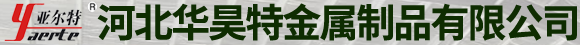What sector is the company particularly related to? Refer to the image and provide a one-word or short phrase answer.

Light steel framing